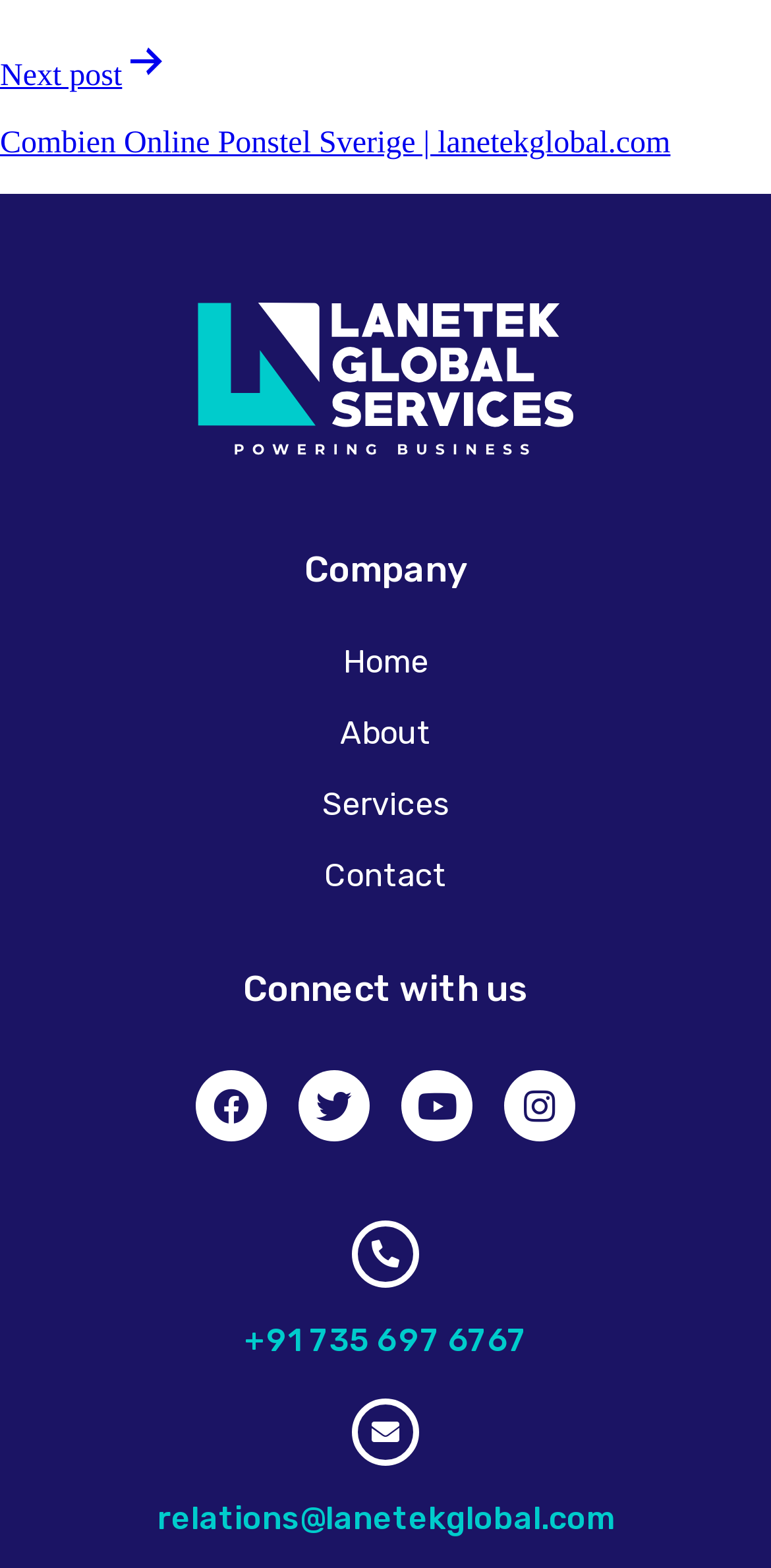Predict the bounding box for the UI component with the following description: "+91 735 697 6767".

[0.317, 0.843, 0.683, 0.866]